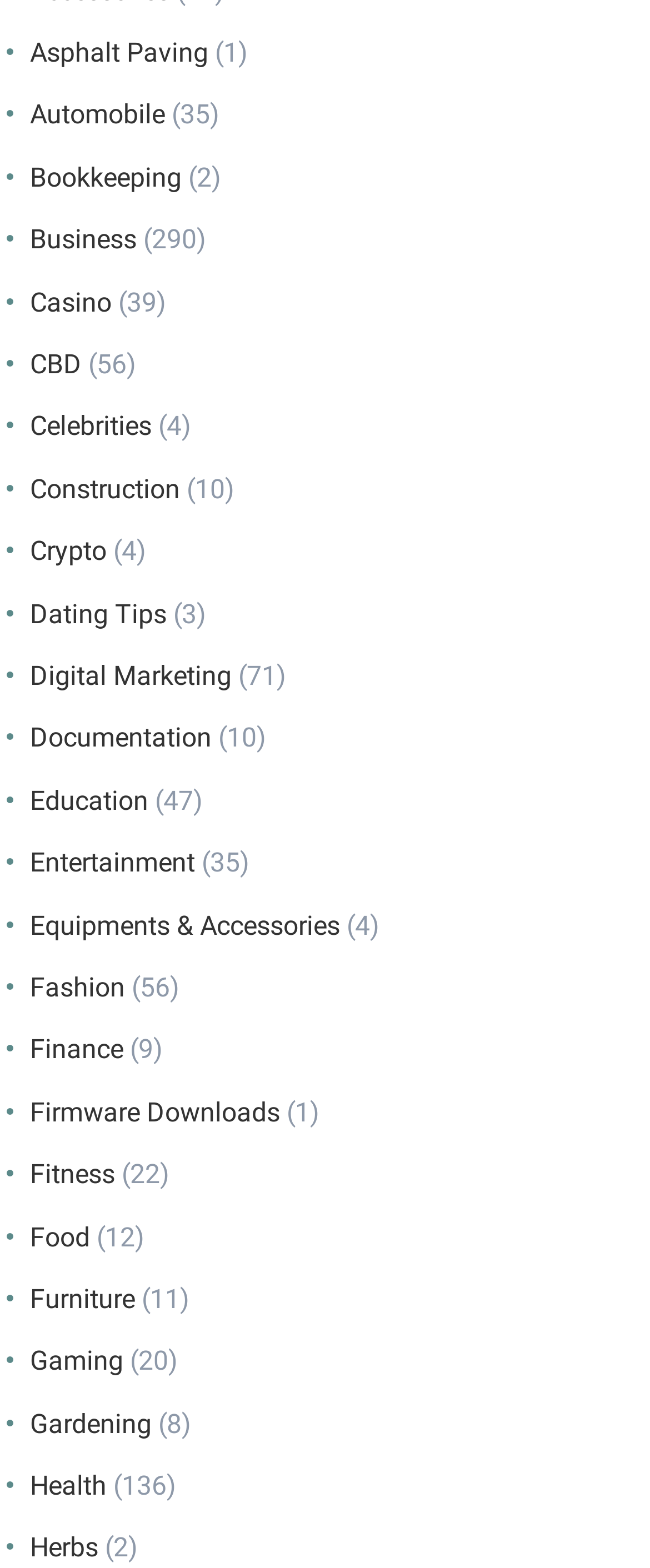Specify the bounding box coordinates of the region I need to click to perform the following instruction: "Explore Business". The coordinates must be four float numbers in the range of 0 to 1, i.e., [left, top, right, bottom].

[0.046, 0.143, 0.21, 0.163]